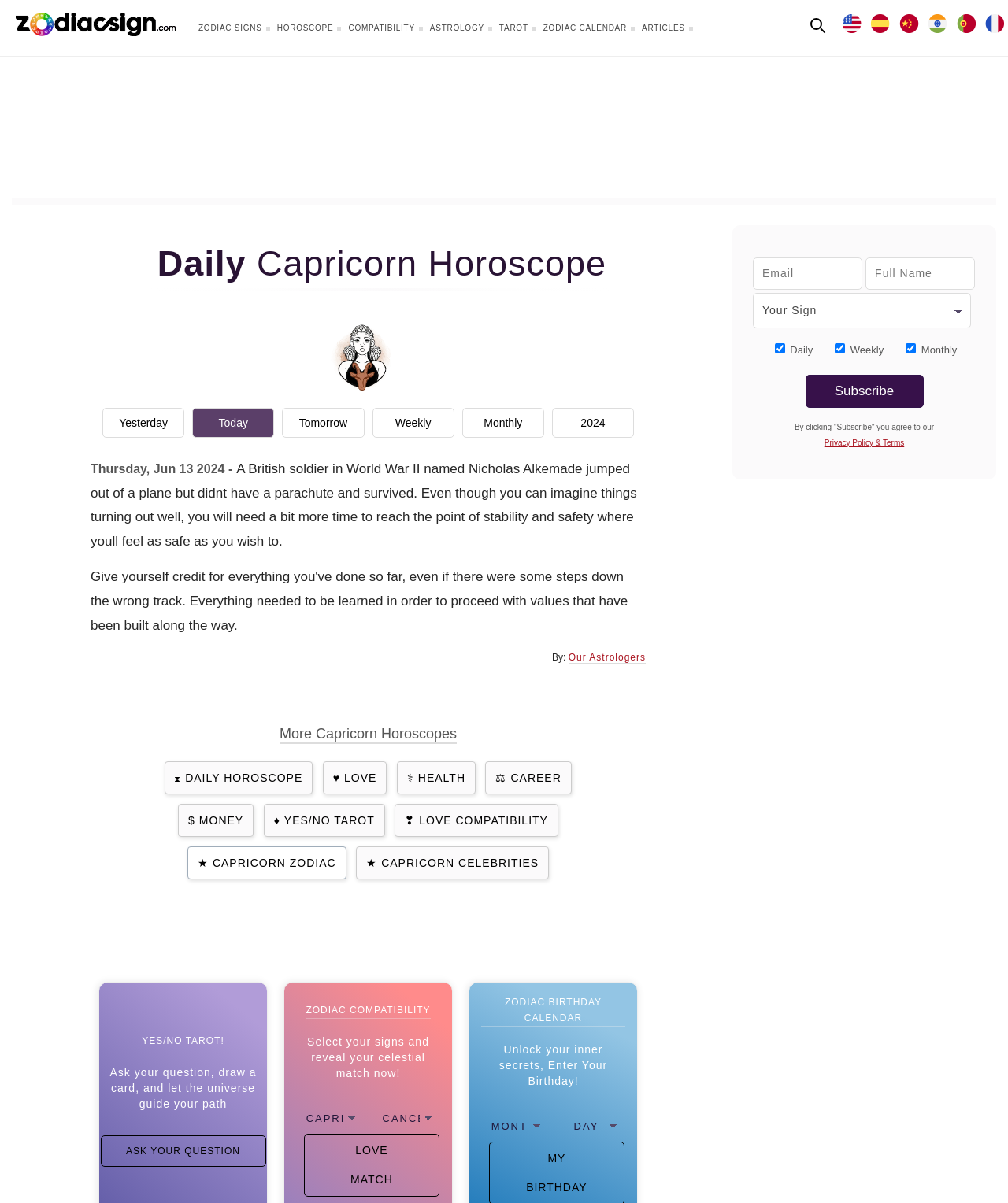Find the bounding box of the element with the following description: "name="FNAME" placeholder="Full Name"". The coordinates must be four float numbers between 0 and 1, formatted as [left, top, right, bottom].

[0.859, 0.214, 0.967, 0.241]